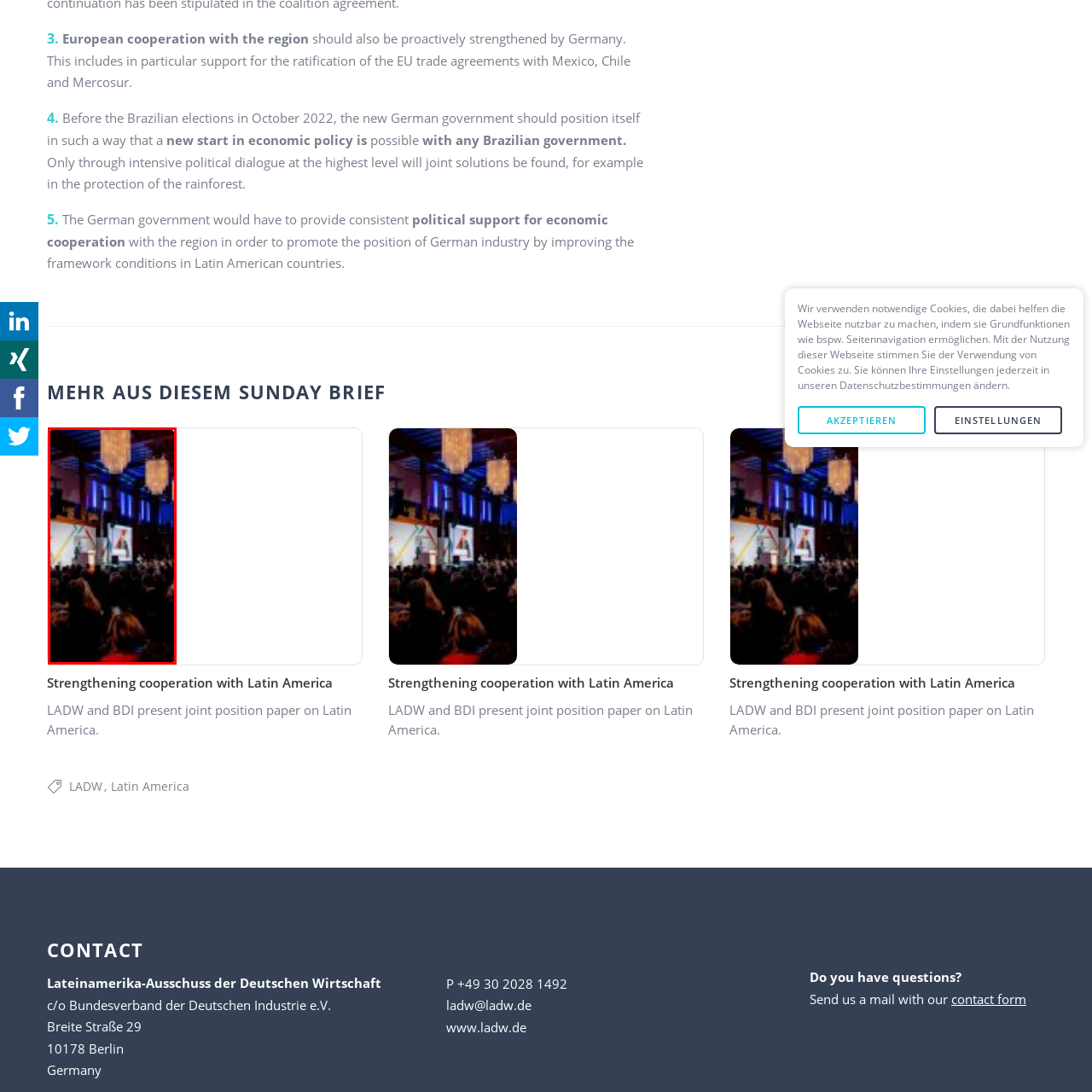Look at the image enclosed within the red outline and answer the question with a single word or phrase:
What do the geometric shapes on the backdrop symbolize?

Progress and cooperation